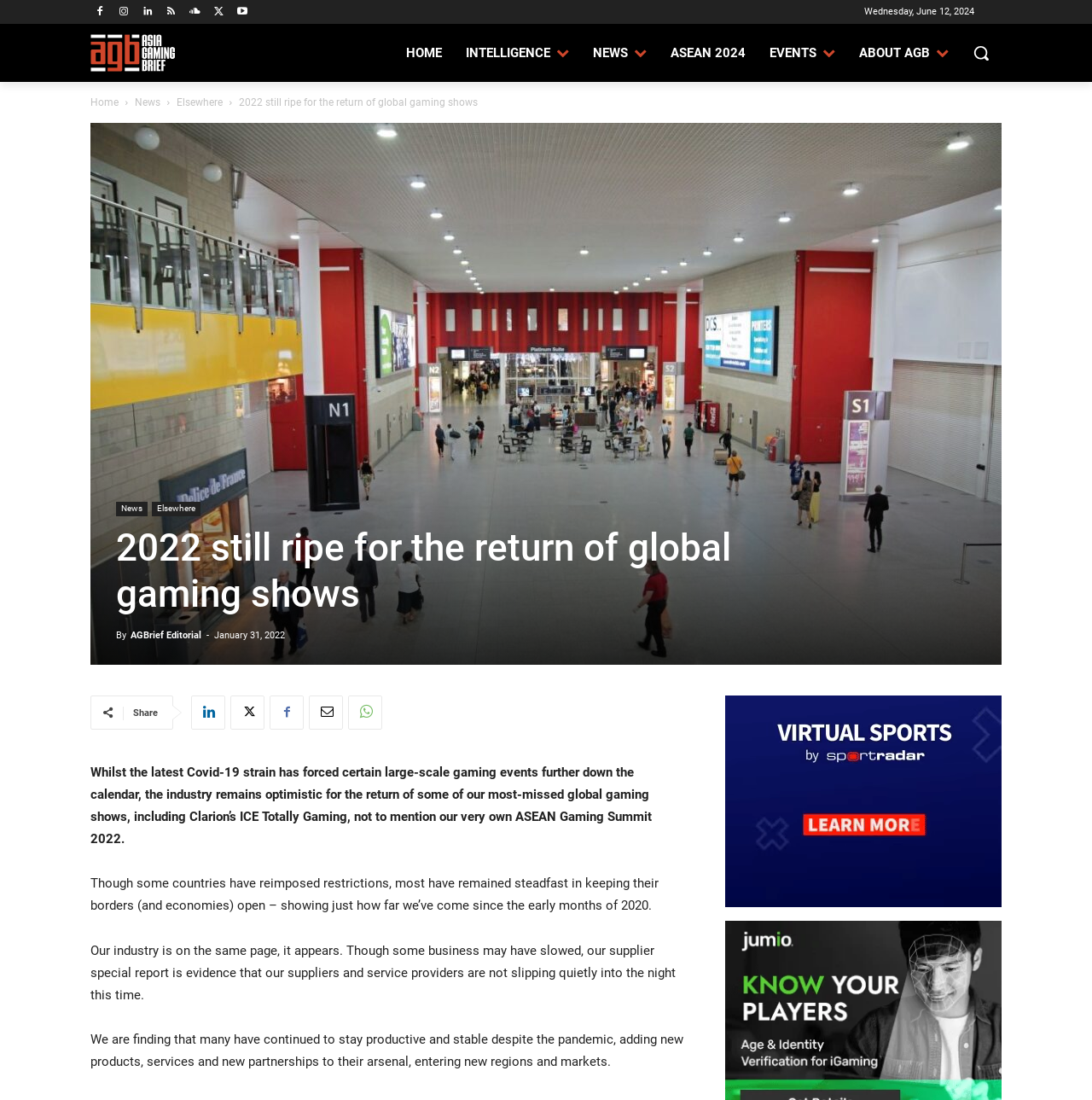What is the date of the article?
Please provide a single word or phrase in response based on the screenshot.

January 31, 2022